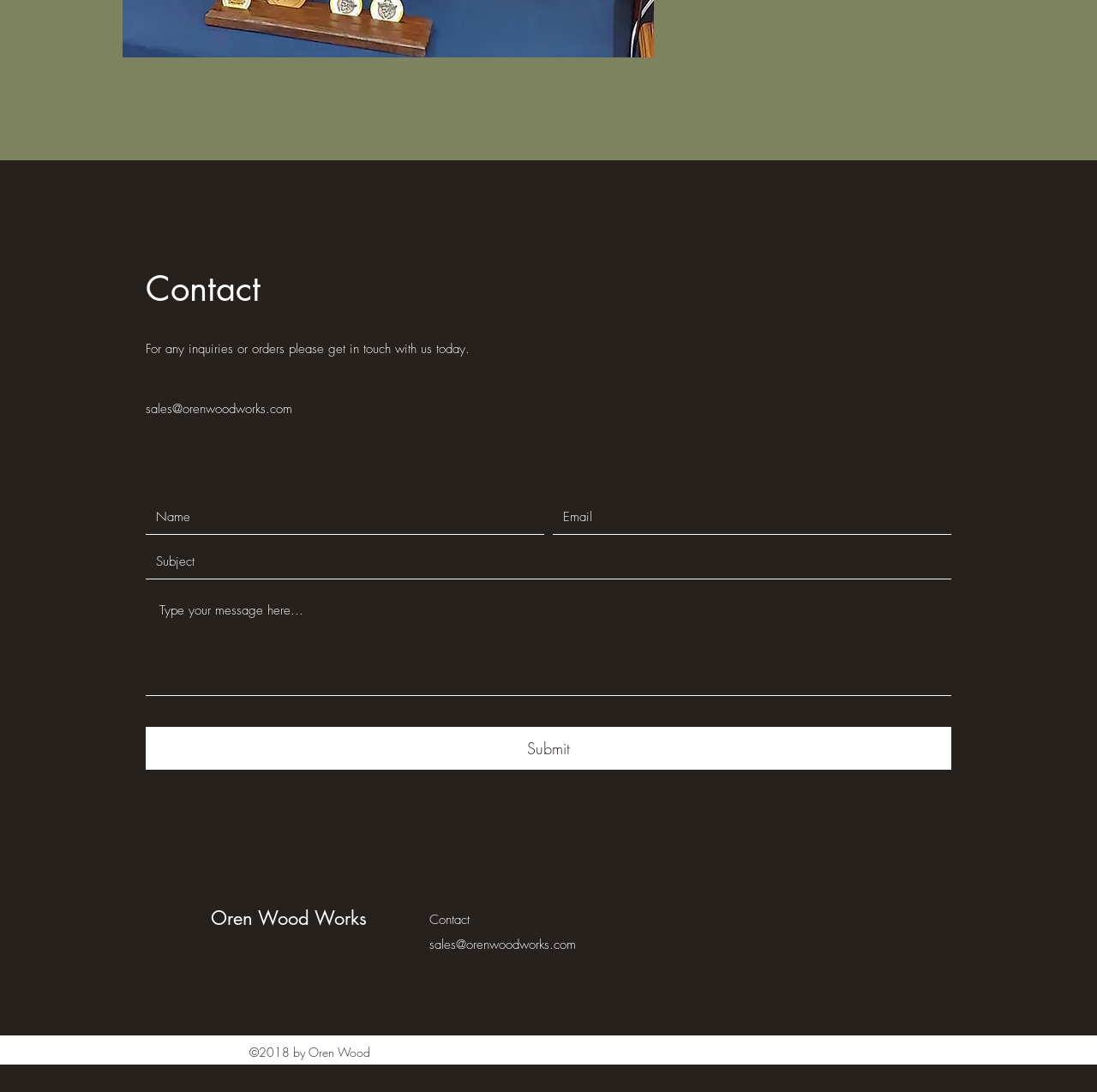Provide the bounding box coordinates for the area that should be clicked to complete the instruction: "Click the Oren Wood Works link".

[0.192, 0.83, 0.334, 0.852]